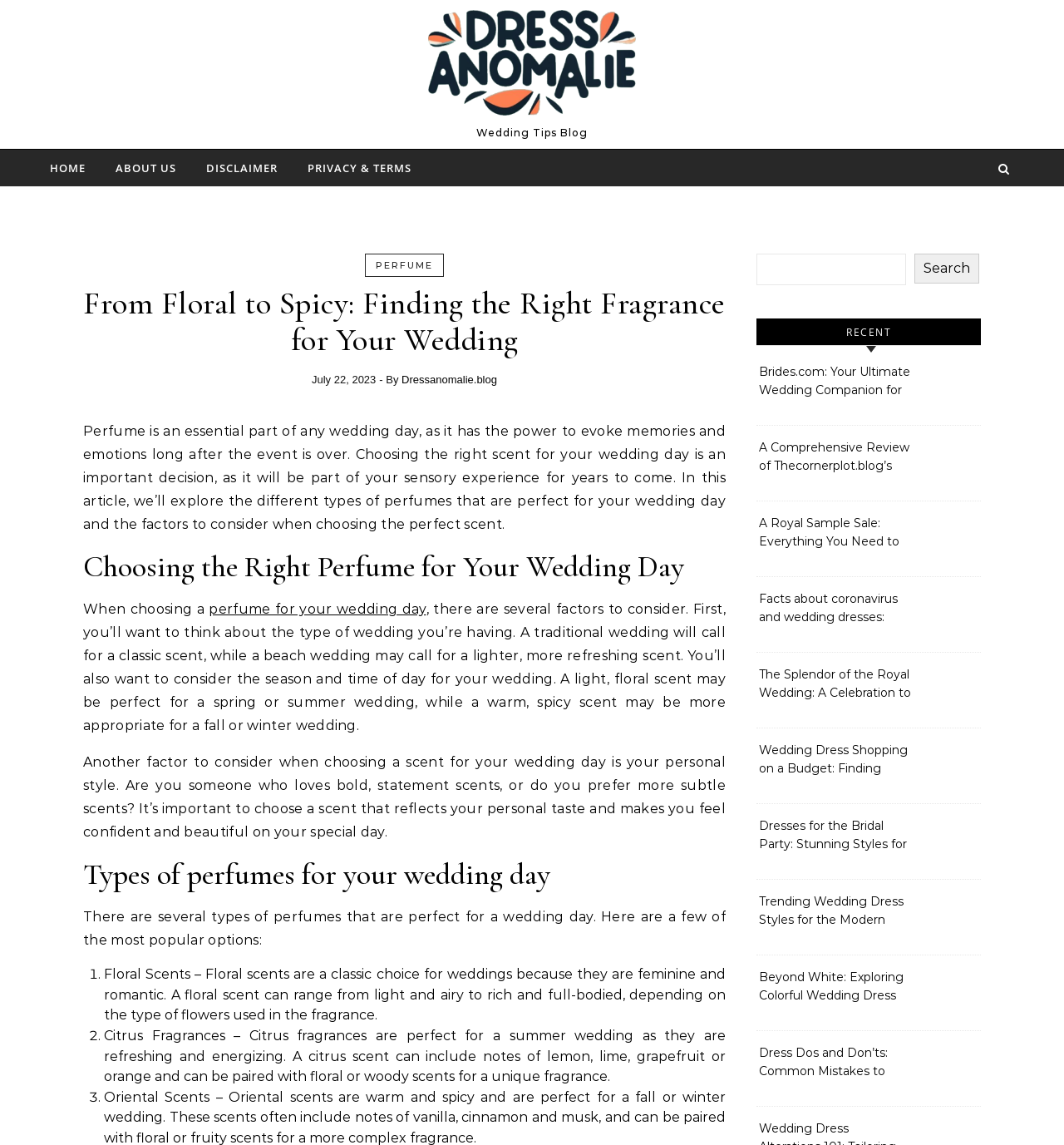What is the purpose of perfume on a wedding day?
Provide an in-depth answer to the question, covering all aspects.

I read the article and found that it states 'Perfume is an essential part of any wedding day, as it has the power to evoke memories and emotions long after the event is over.' which suggests that the purpose of perfume on a wedding day is to evoke memories and emotions.